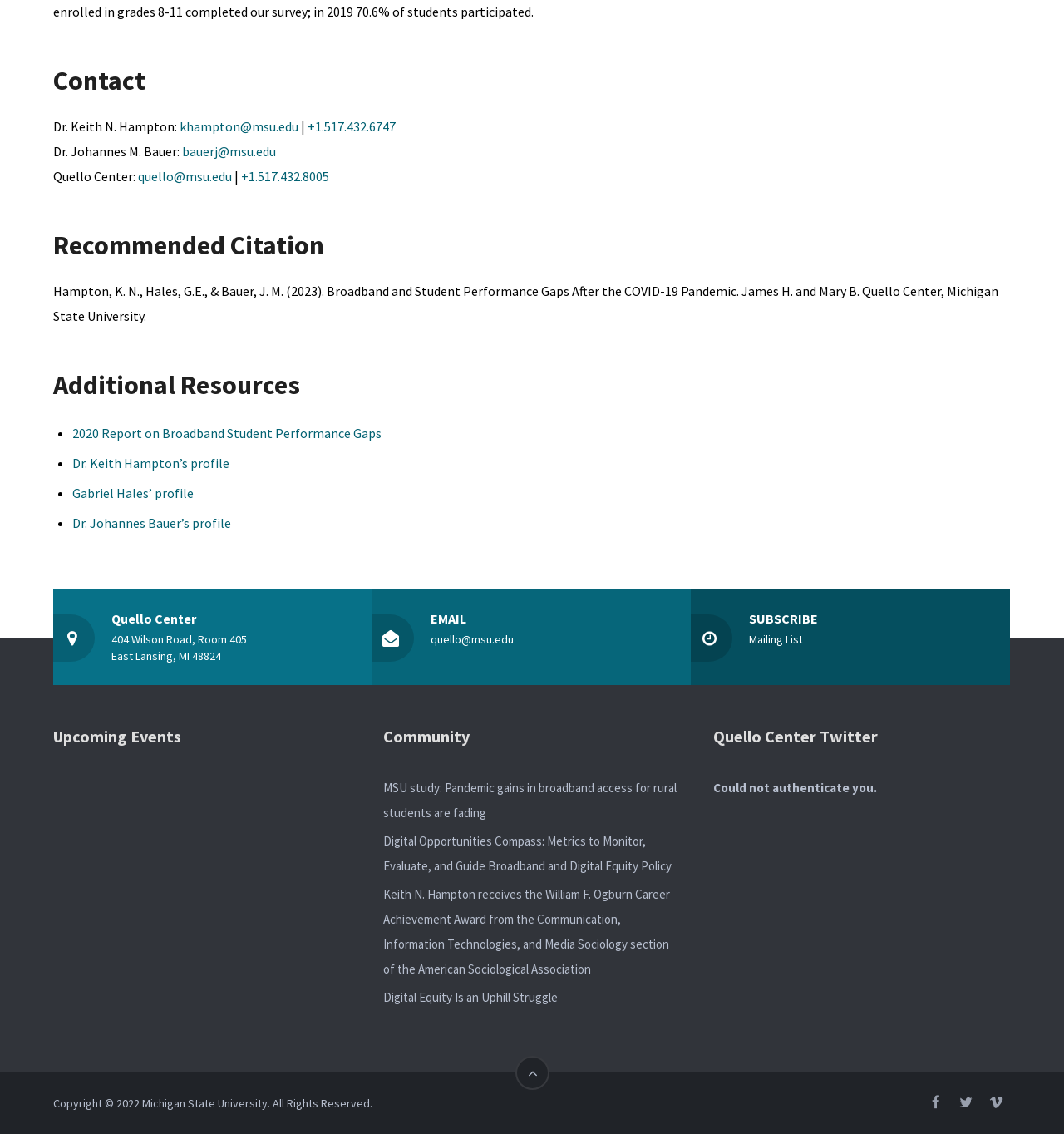What is the address of the Quello Center?
Please provide a single word or phrase based on the screenshot.

404 Wilson Road, Room 405